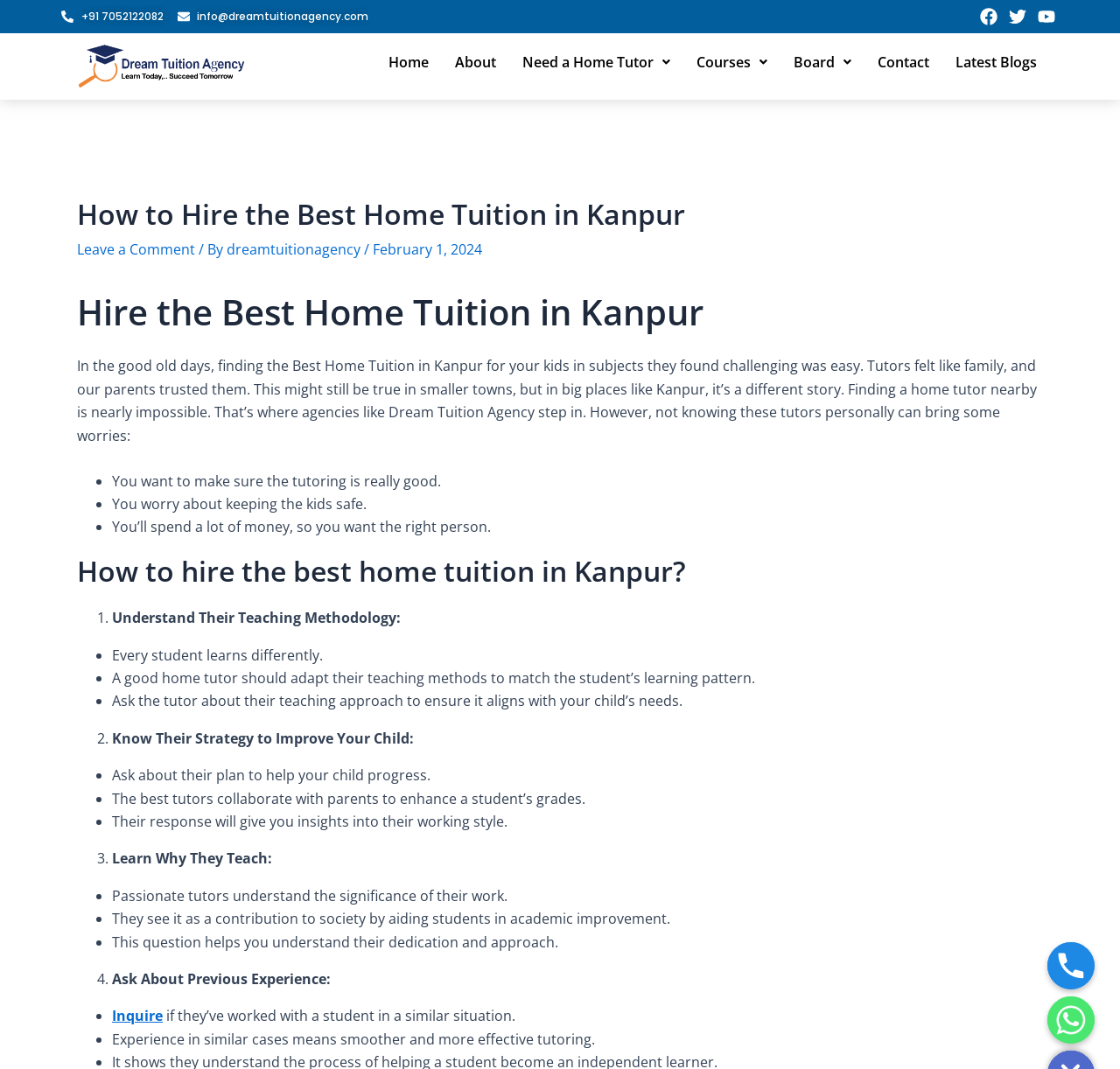Identify the bounding box coordinates of the area you need to click to perform the following instruction: "Click the 'Contact' link".

[0.772, 0.039, 0.841, 0.077]